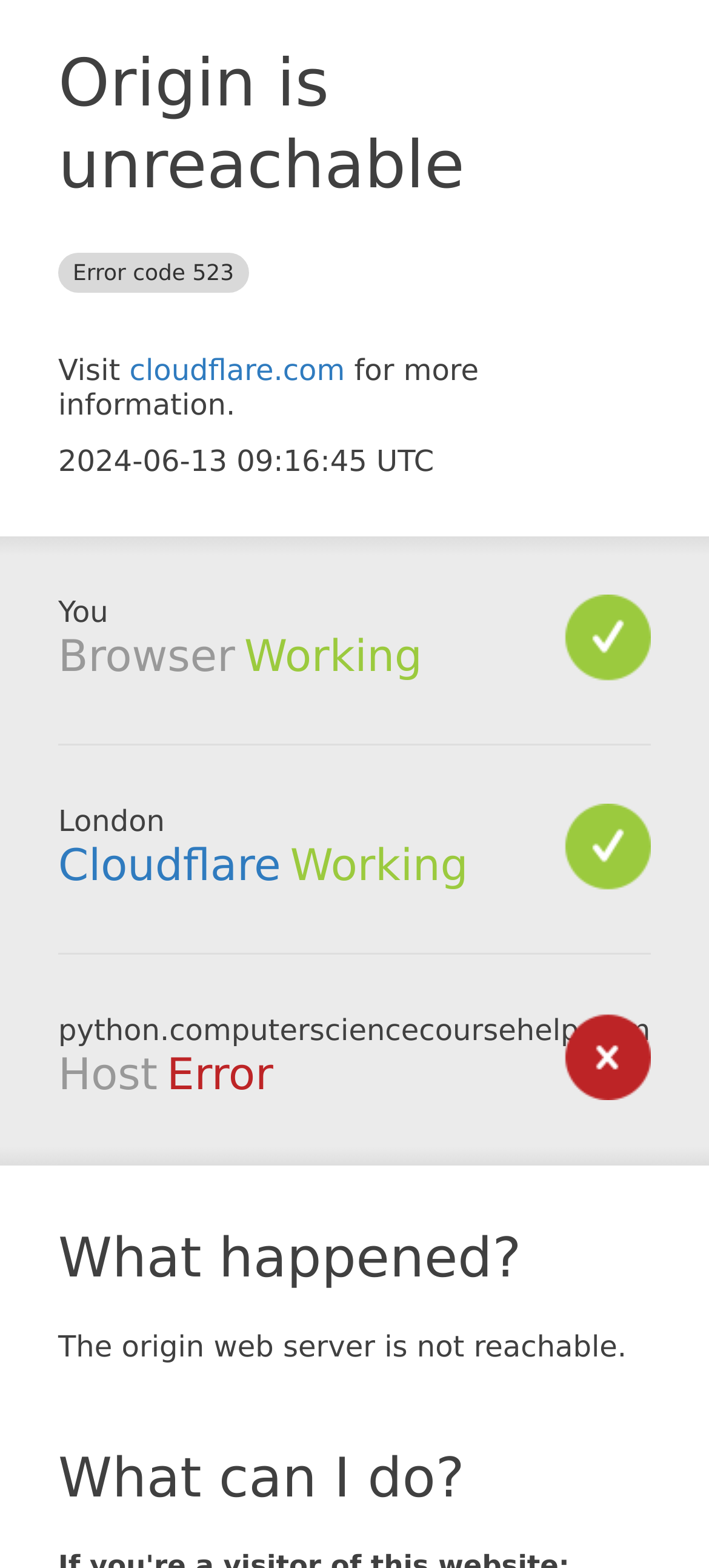What is the domain of the unreachable web server?
Please respond to the question thoroughly and include all relevant details.

The domain of the unreachable web server is mentioned as 'python.computersciencecoursehelp.com' on the webpage, which is displayed below the heading 'Host'.